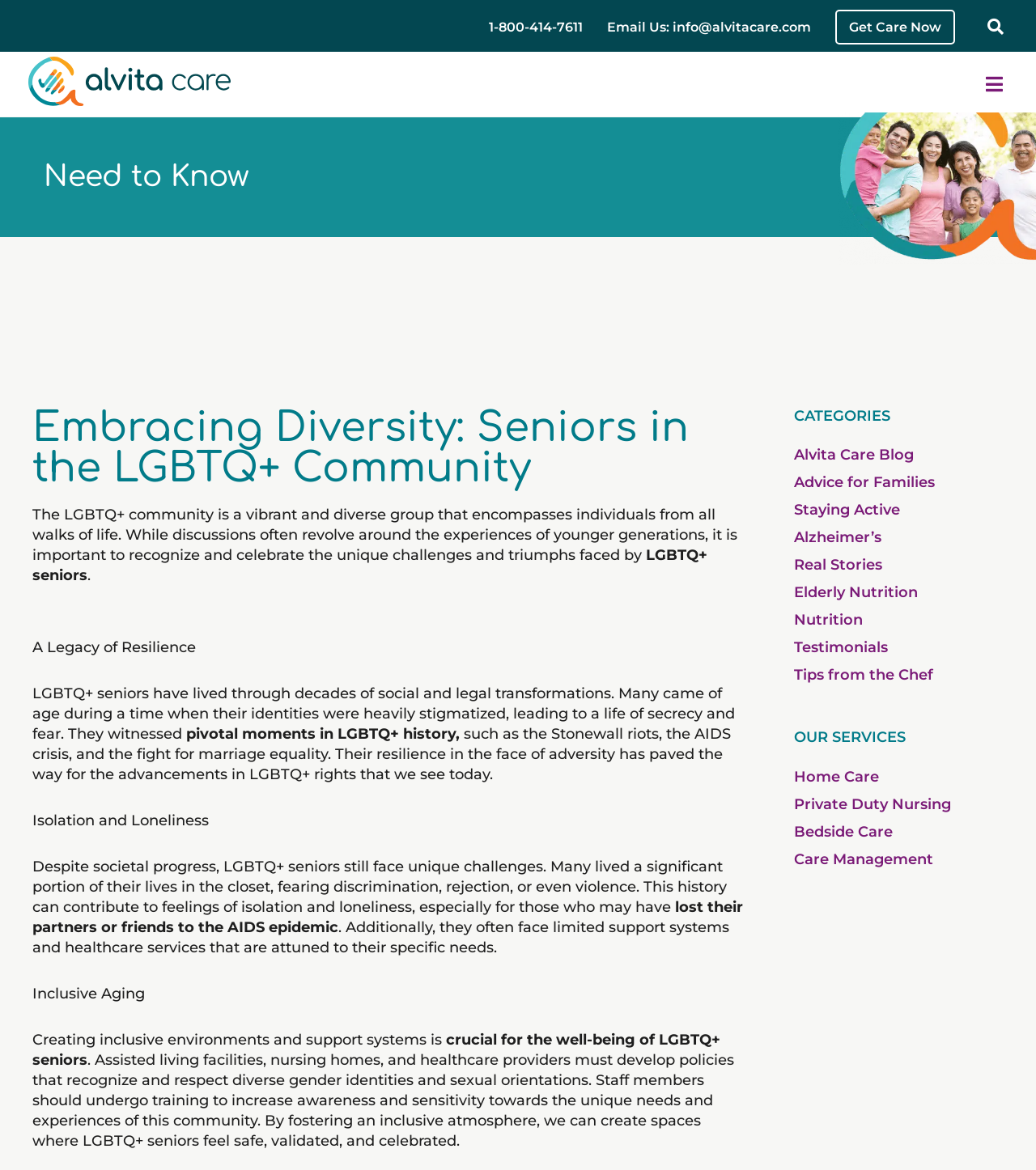Please find the bounding box coordinates of the section that needs to be clicked to achieve this instruction: "Read about Łódź Design Festival".

None